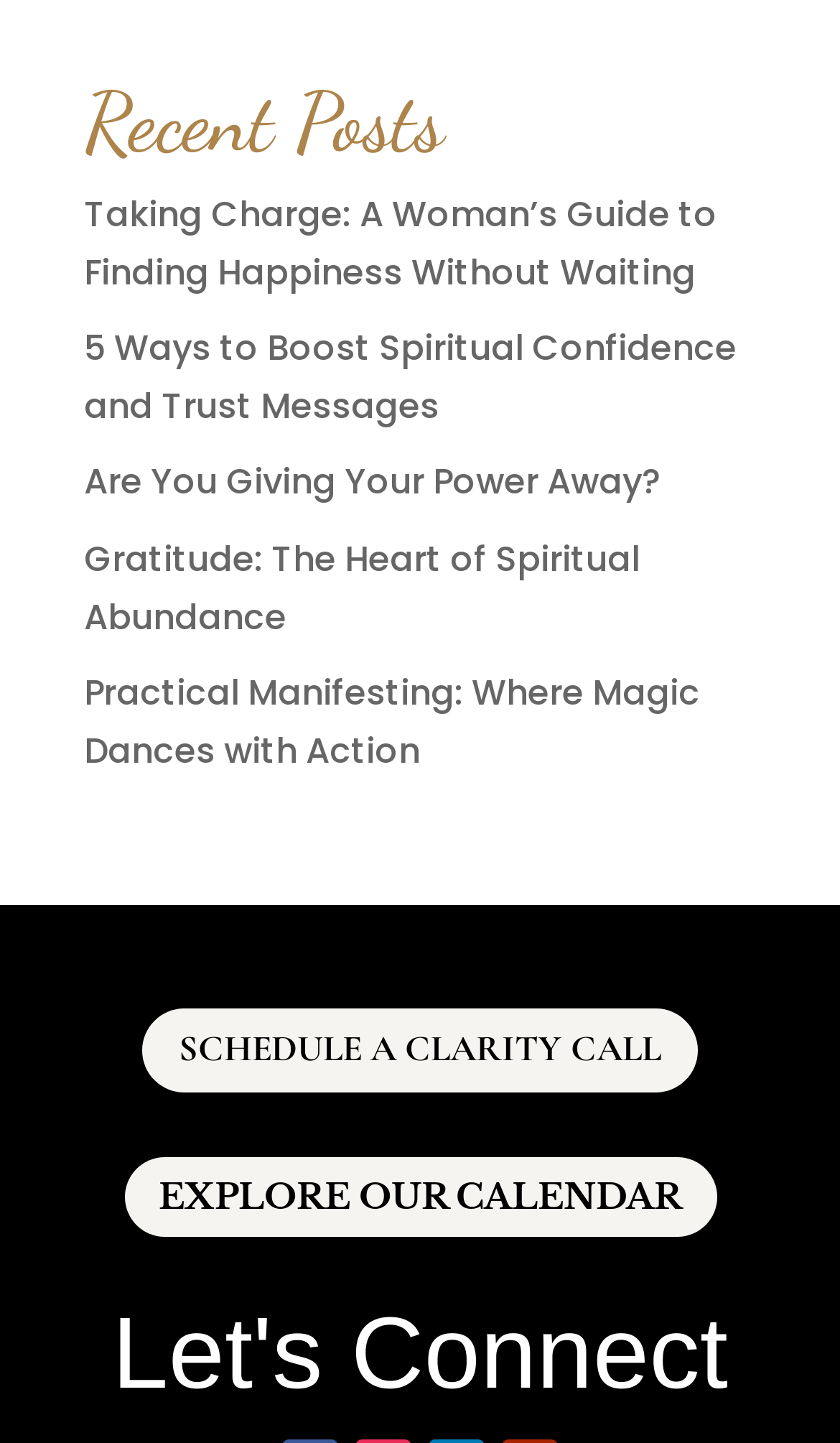What is the last link under 'Recent Posts'?
Using the image, provide a concise answer in one word or a short phrase.

Practical Manifesting: Where Magic Dances with Action